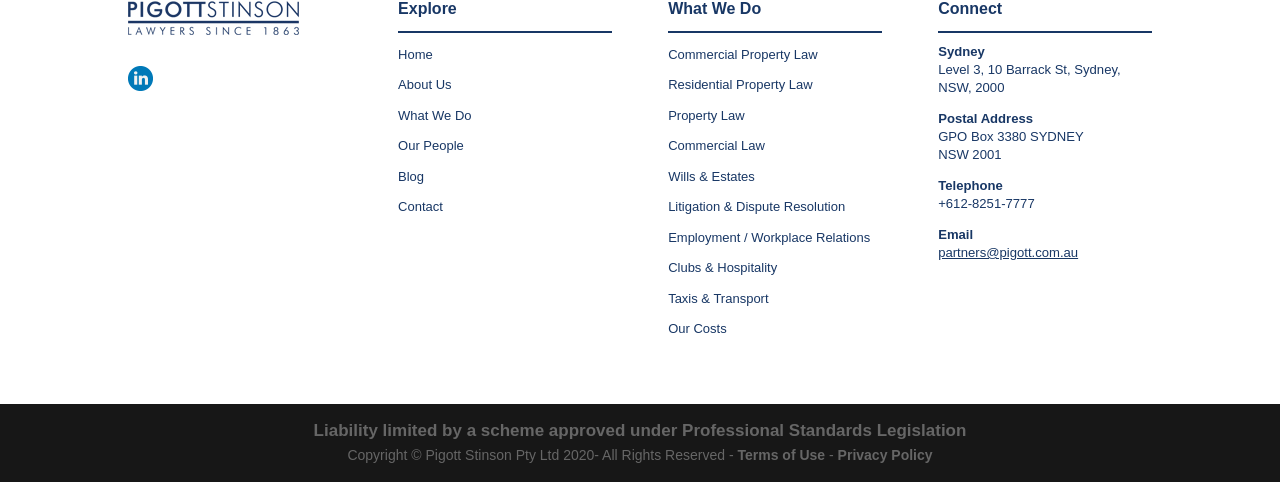How many links are in the top navigation menu?
Please give a detailed and elaborate answer to the question.

I counted the number of links in the top navigation menu, which includes 'Home', 'About Us', 'What We Do', 'Our People', 'Blog', 'Contact', 'Commercial Property Law', 'Residential Property Law', and 'Property Law'.